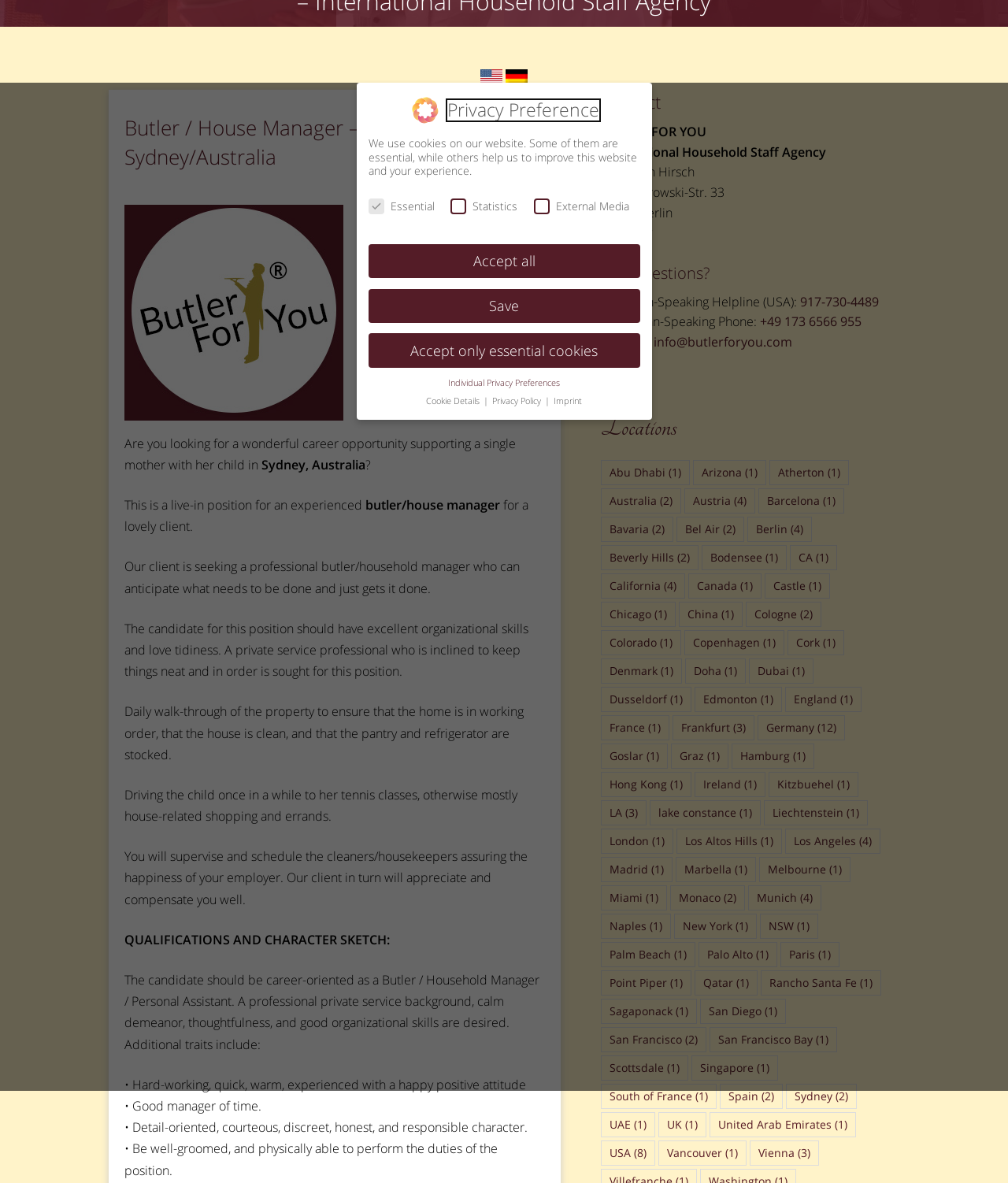Please determine the bounding box coordinates, formatted as (top-left x, top-left y, bottom-right x, bottom-right y), with all values as floating point numbers between 0 and 1. Identify the bounding box of the region described as: External Media (1)

[0.371, 0.199, 0.565, 0.218]